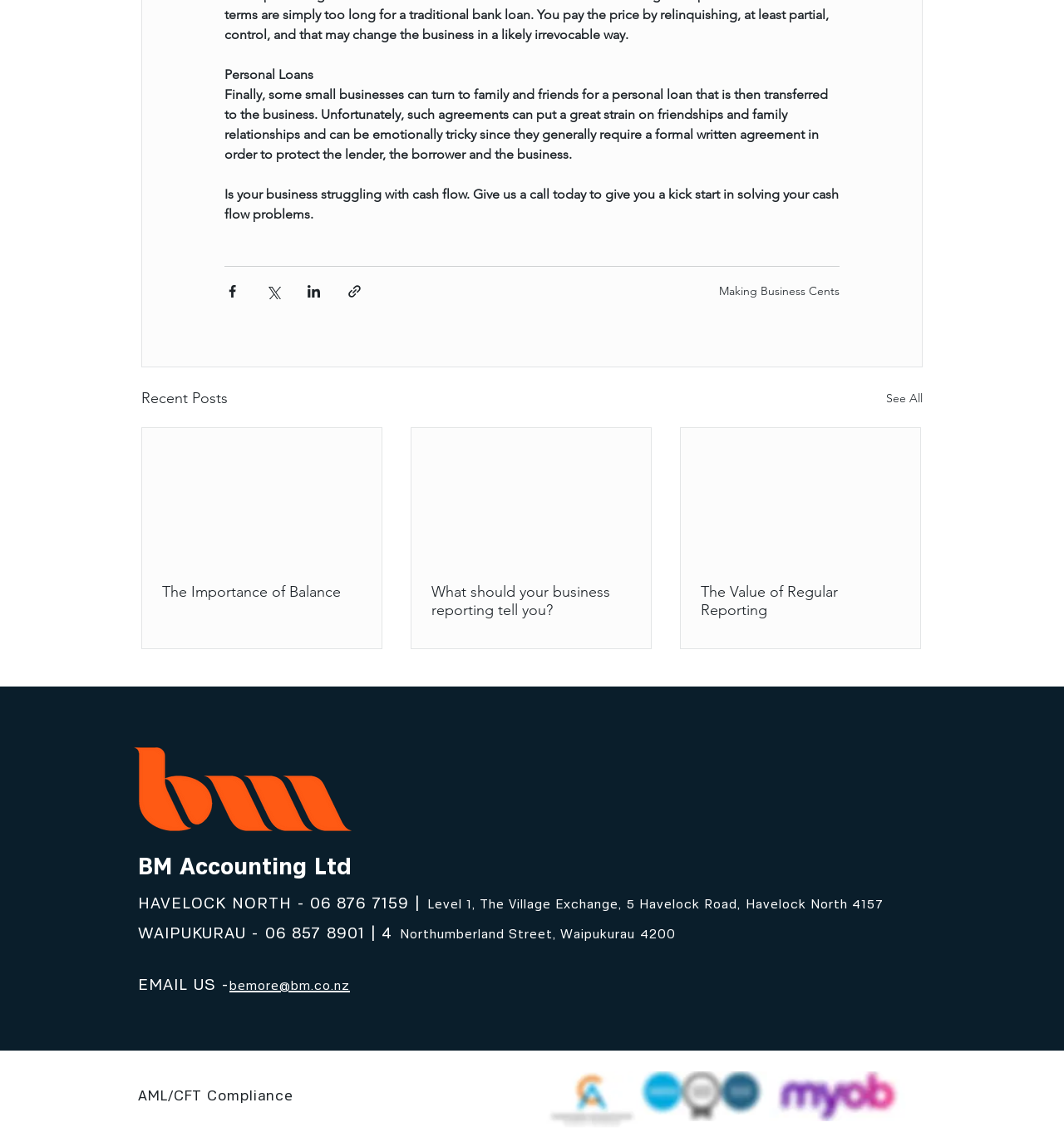Please identify the bounding box coordinates of the element's region that I should click in order to complete the following instruction: "Share via Facebook". The bounding box coordinates consist of four float numbers between 0 and 1, i.e., [left, top, right, bottom].

[0.211, 0.248, 0.226, 0.262]